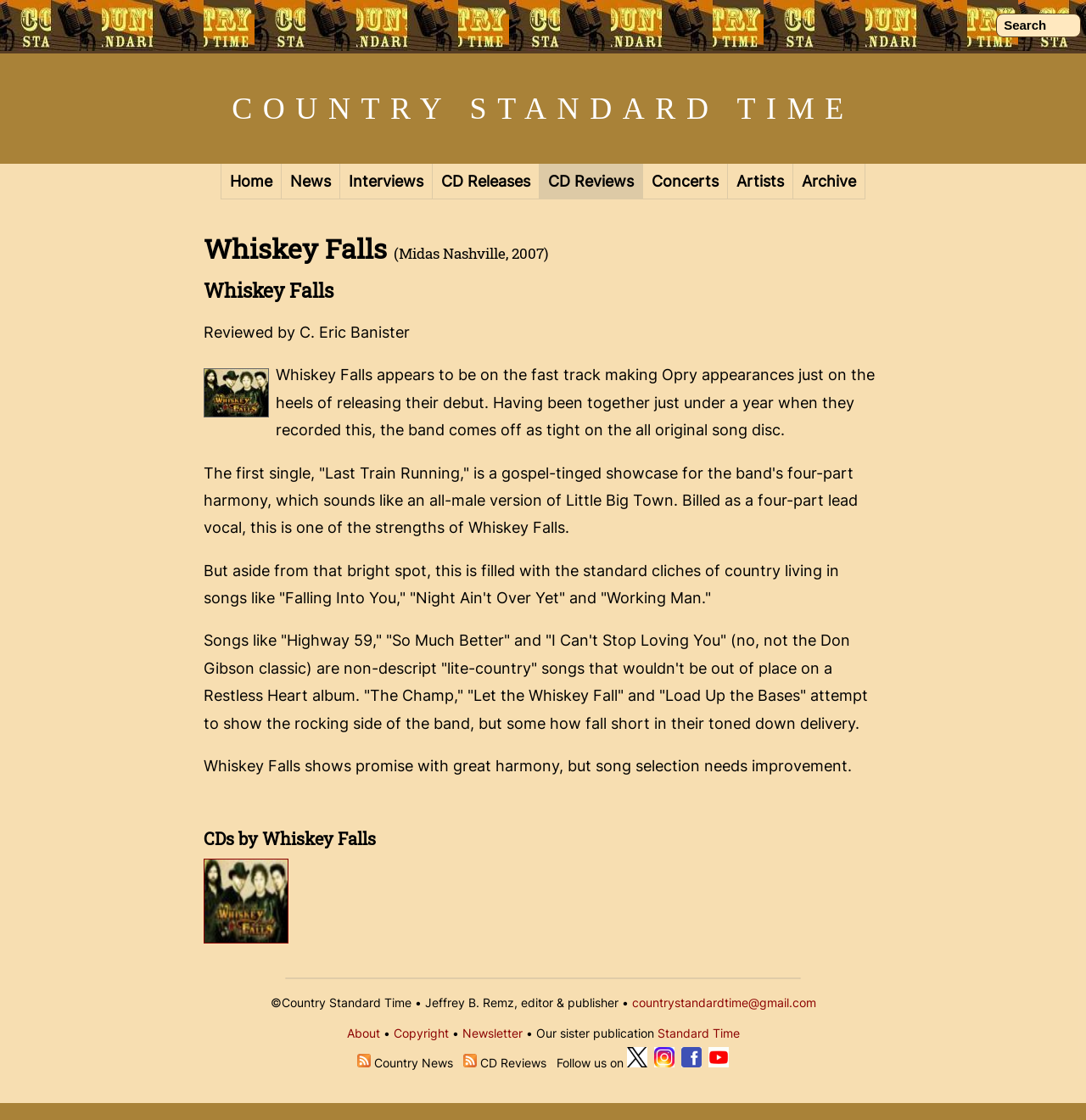Provide the bounding box coordinates of the UI element that matches the description: "CD Reviews".

[0.497, 0.146, 0.592, 0.178]